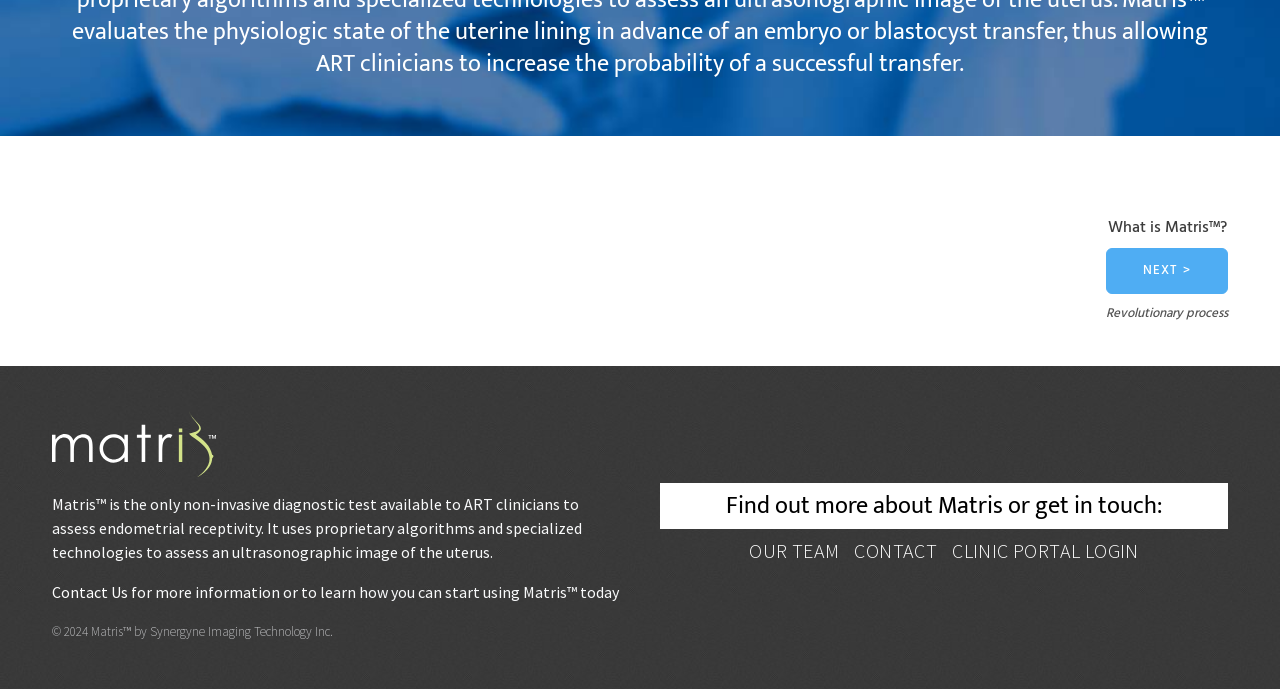Please determine the bounding box of the UI element that matches this description: Contact. The coordinates should be given as (top-left x, top-left y, bottom-right x, bottom-right y), with all values between 0 and 1.

[0.667, 0.779, 0.732, 0.815]